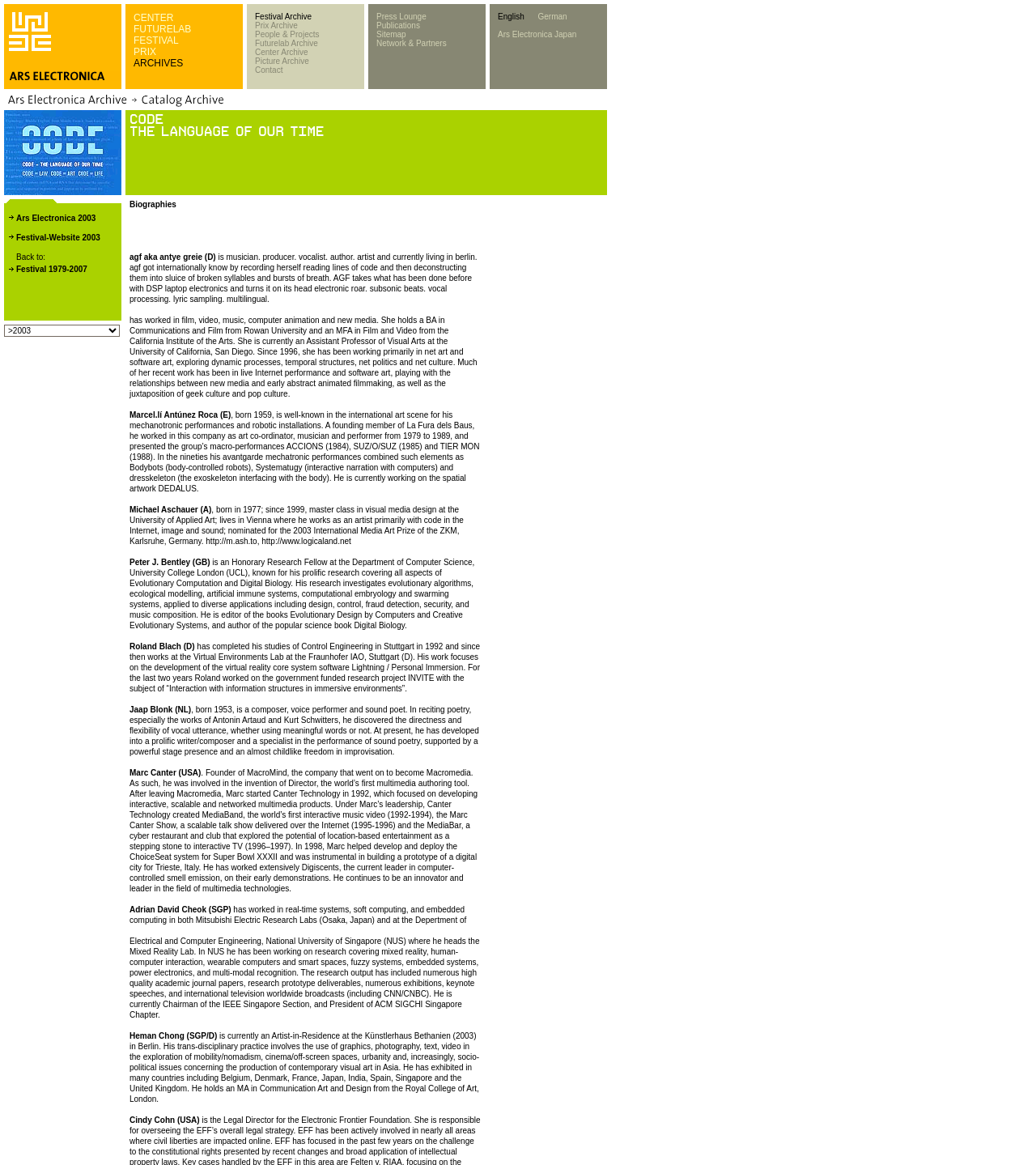What is the name of the organization?
Using the image, provide a detailed and thorough answer to the question.

The name 'Ars Electronica' appears in the webpage's title and is also mentioned in the link 'Ars Electronica Japan', indicating that it is the name of the organization.